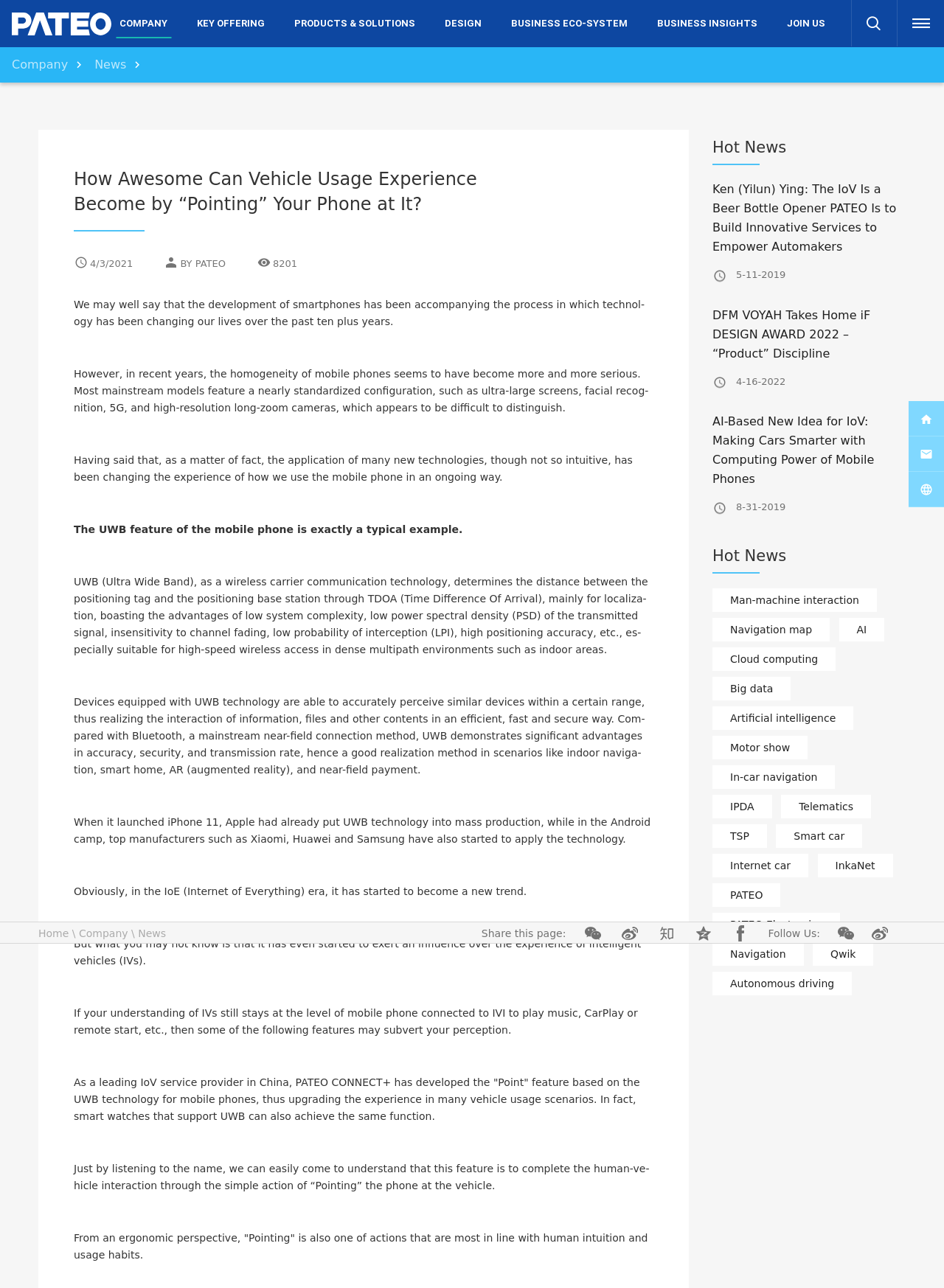What is the name of the award mentioned in the webpage?
Give a thorough and detailed response to the question.

The name of the award mentioned in the webpage is 'iF DESIGN AWARD', which is an award won by DFM VOYAH, as mentioned in the news article.